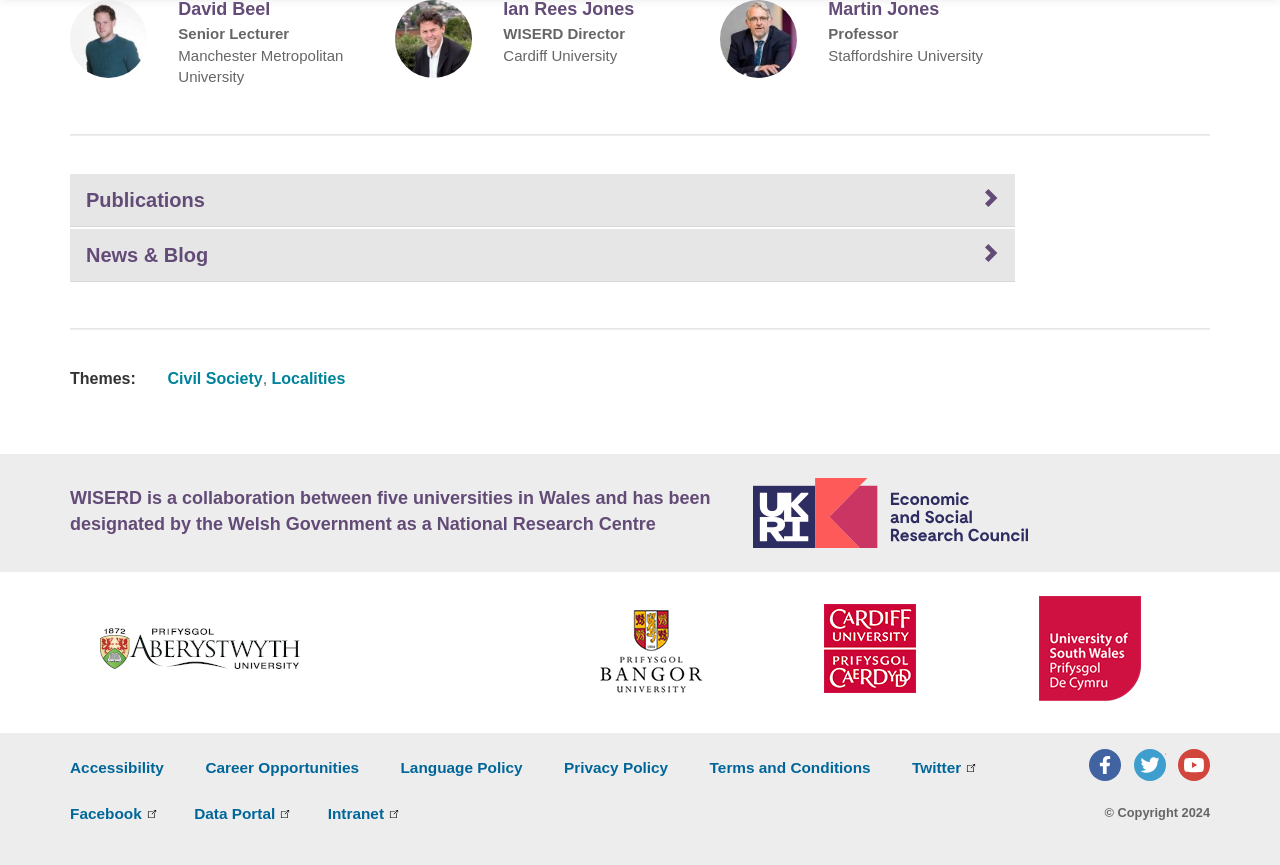Determine the bounding box coordinates of the clickable element to complete this instruction: "View the 'News & Blog' section". Provide the coordinates in the format of four float numbers between 0 and 1, [left, top, right, bottom].

[0.055, 0.264, 0.793, 0.324]